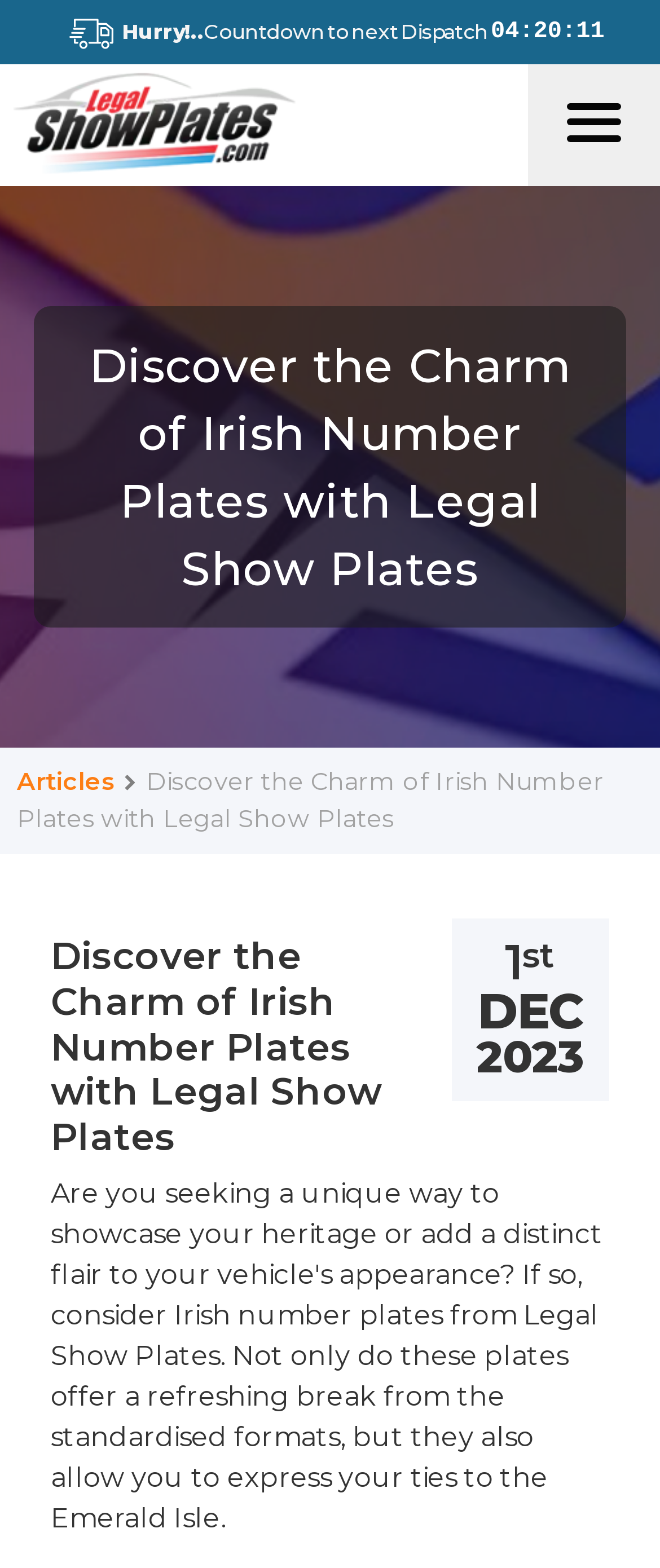Please extract the primary headline from the webpage.

Discover the Charm of Irish Number Plates with Legal Show Plates